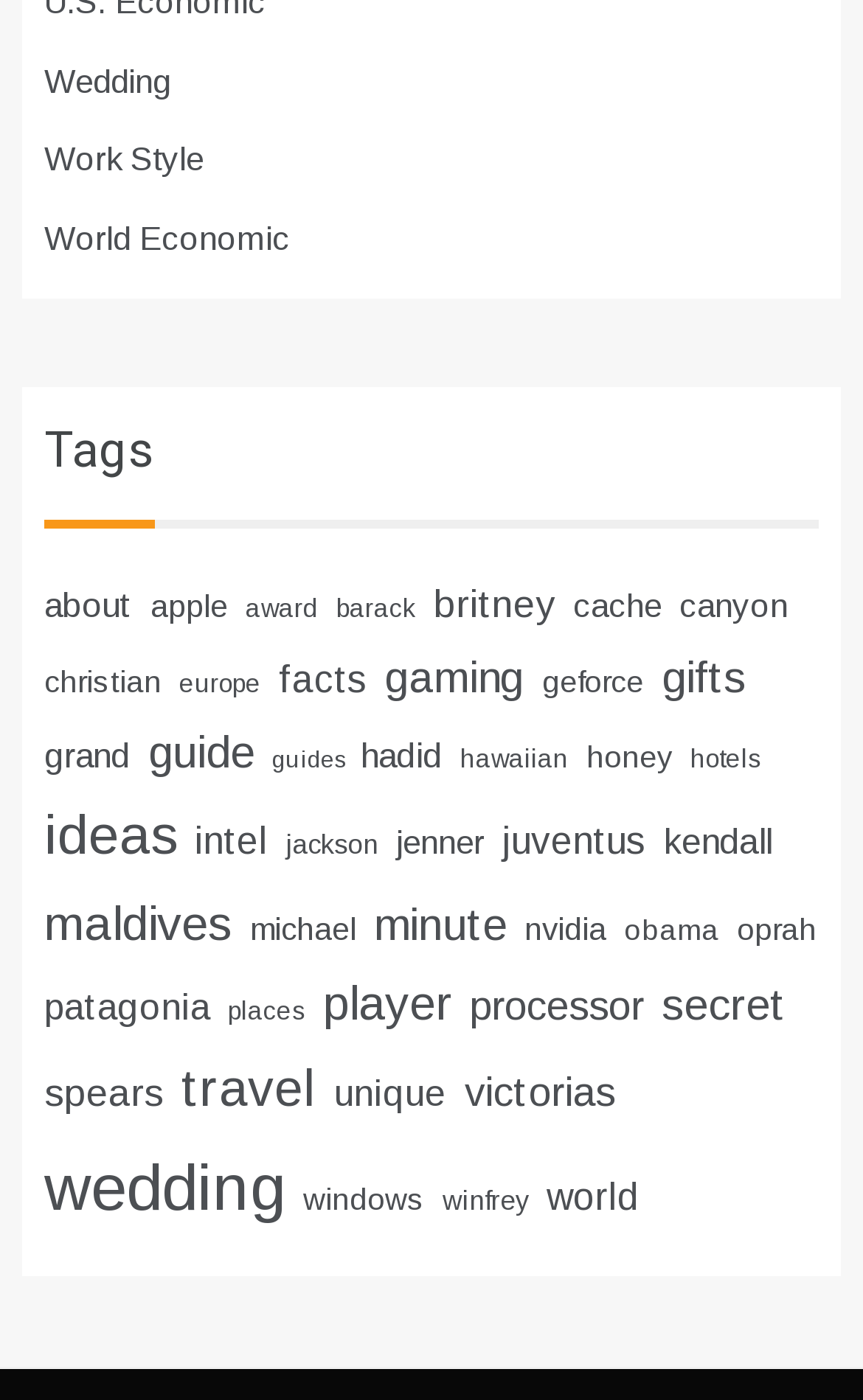Answer briefly with one word or phrase:
What is the longest tag under the 'Tags' heading?

wedding (72 items)